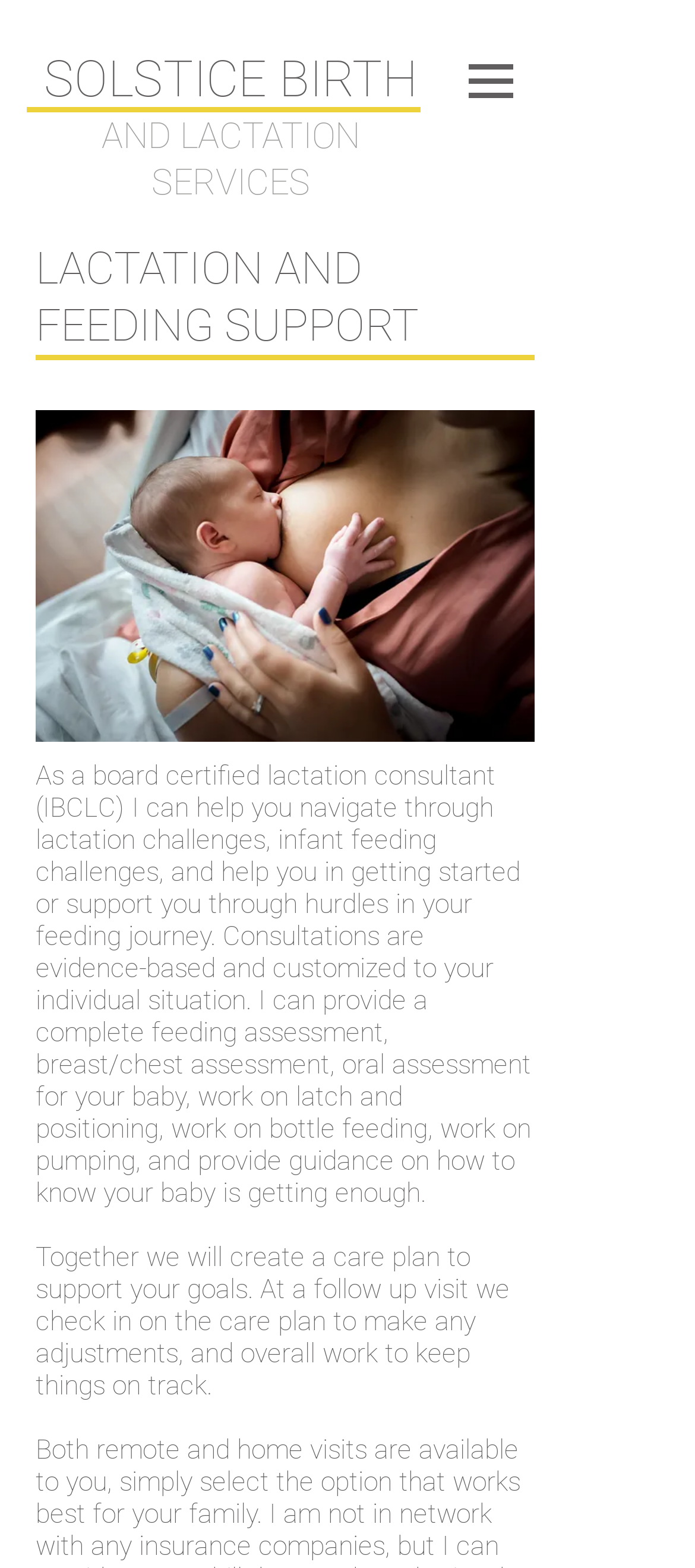Provide a short answer using a single word or phrase for the following question: 
What is the format of the follow-up visit?

In-person